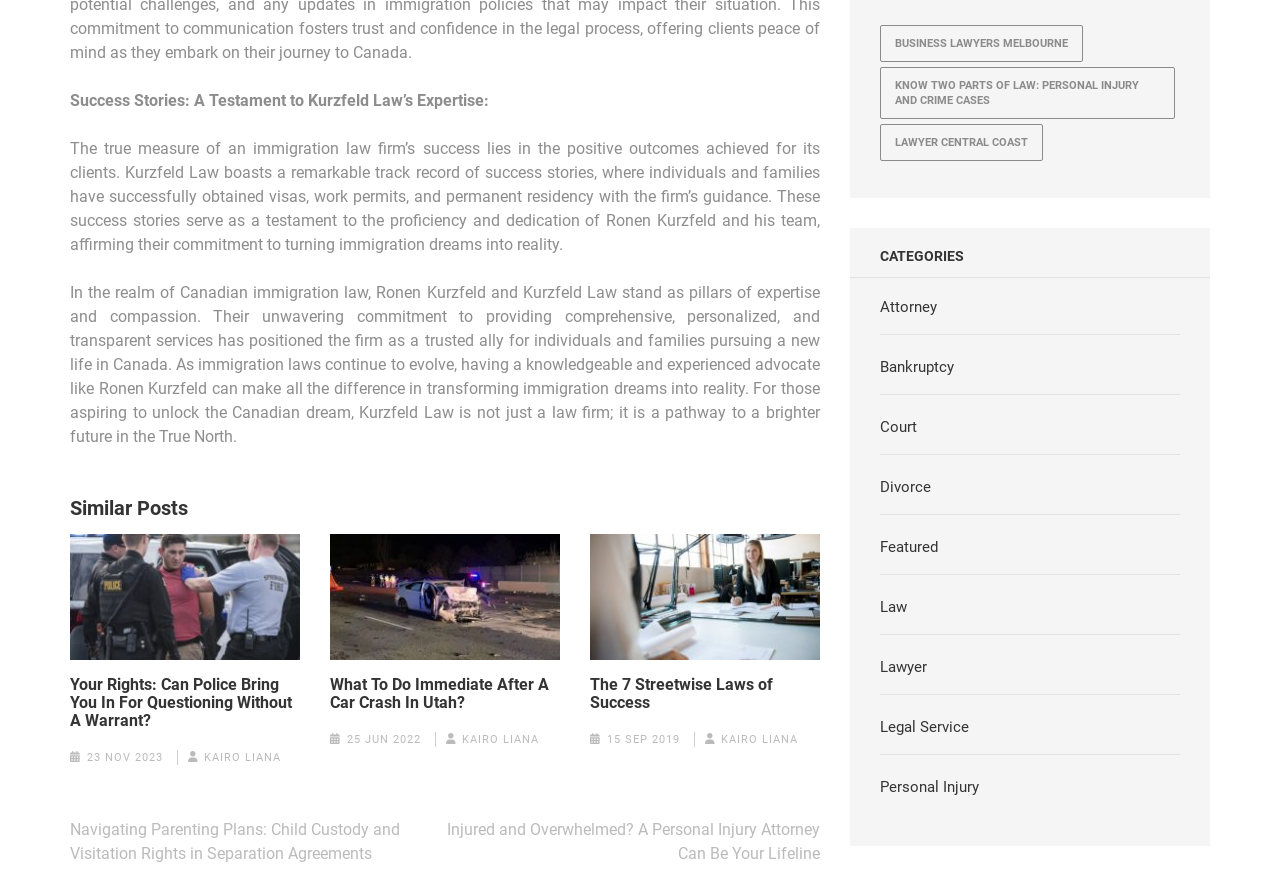Find the bounding box coordinates for the area that should be clicked to accomplish the instruction: "View similar posts".

[0.055, 0.565, 0.641, 0.59]